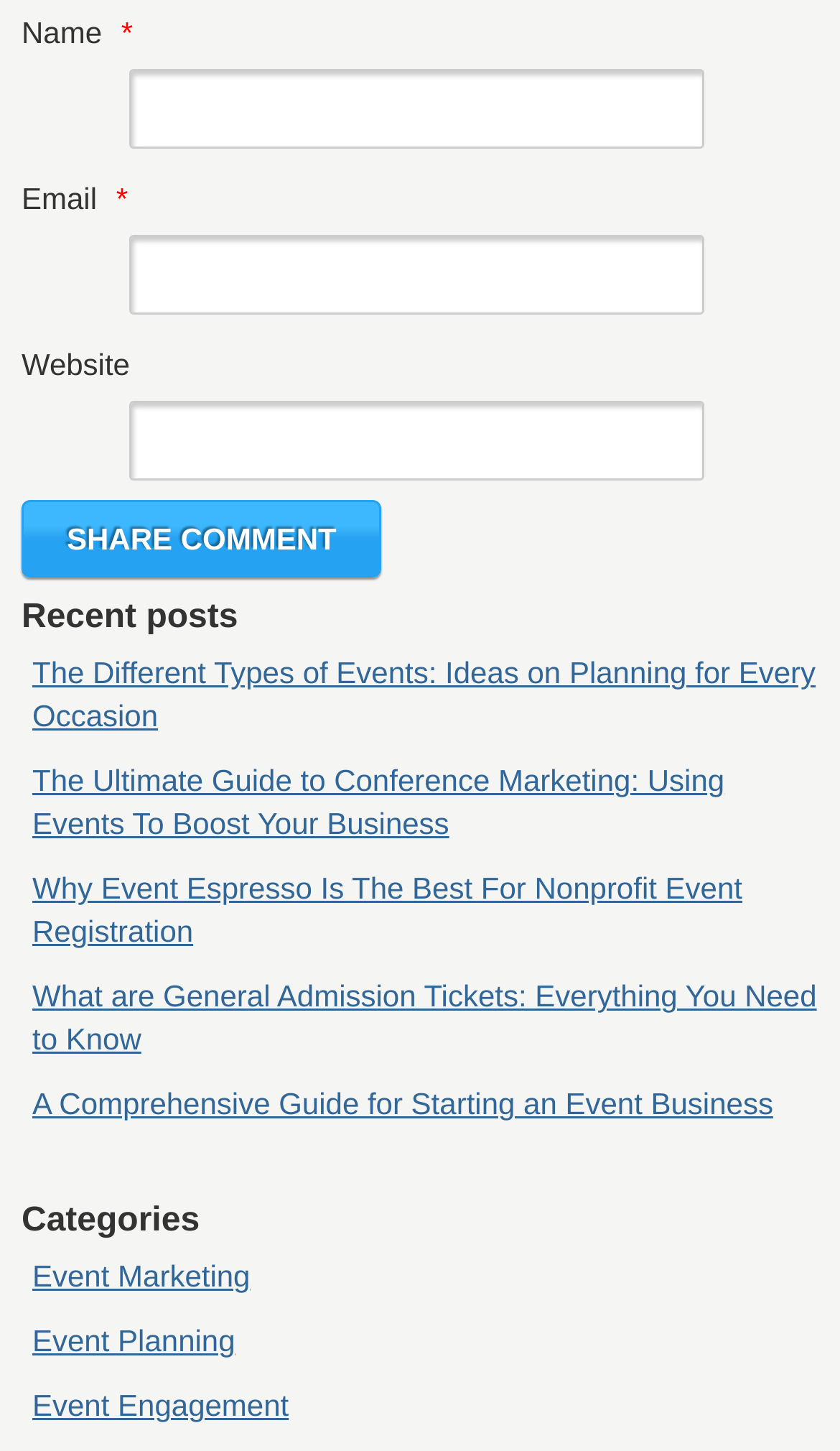Find the bounding box coordinates of the clickable area that will achieve the following instruction: "Read the article about event marketing".

[0.038, 0.868, 0.298, 0.892]